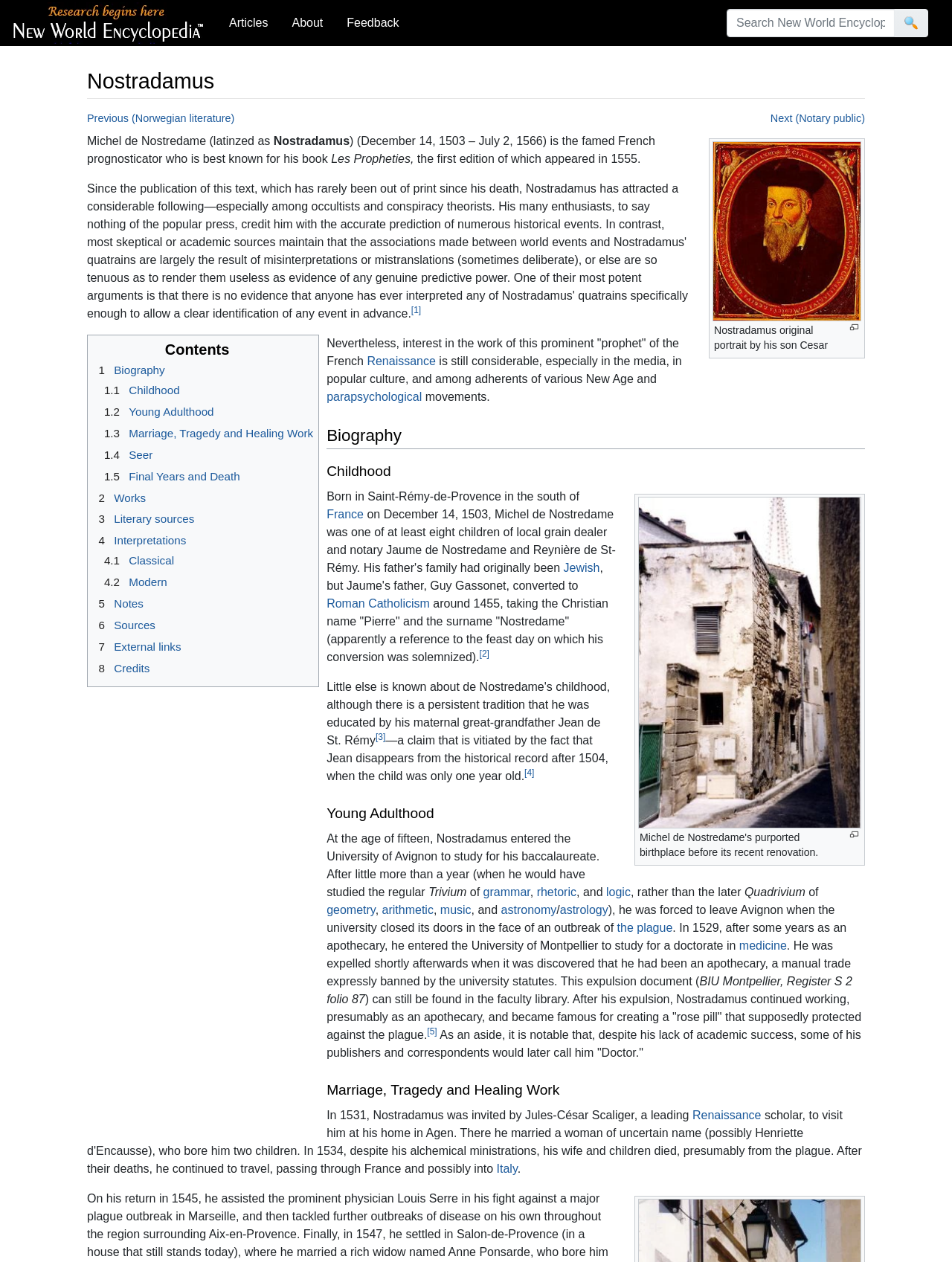What subjects did Nostradamus study at the University of Avignon?
We need a detailed and exhaustive answer to the question. Please elaborate.

I found the answer by reading the text on the webpage, which mentions that Nostradamus studied the Trivium, which includes grammar, rhetoric, and logic, at the University of Avignon.